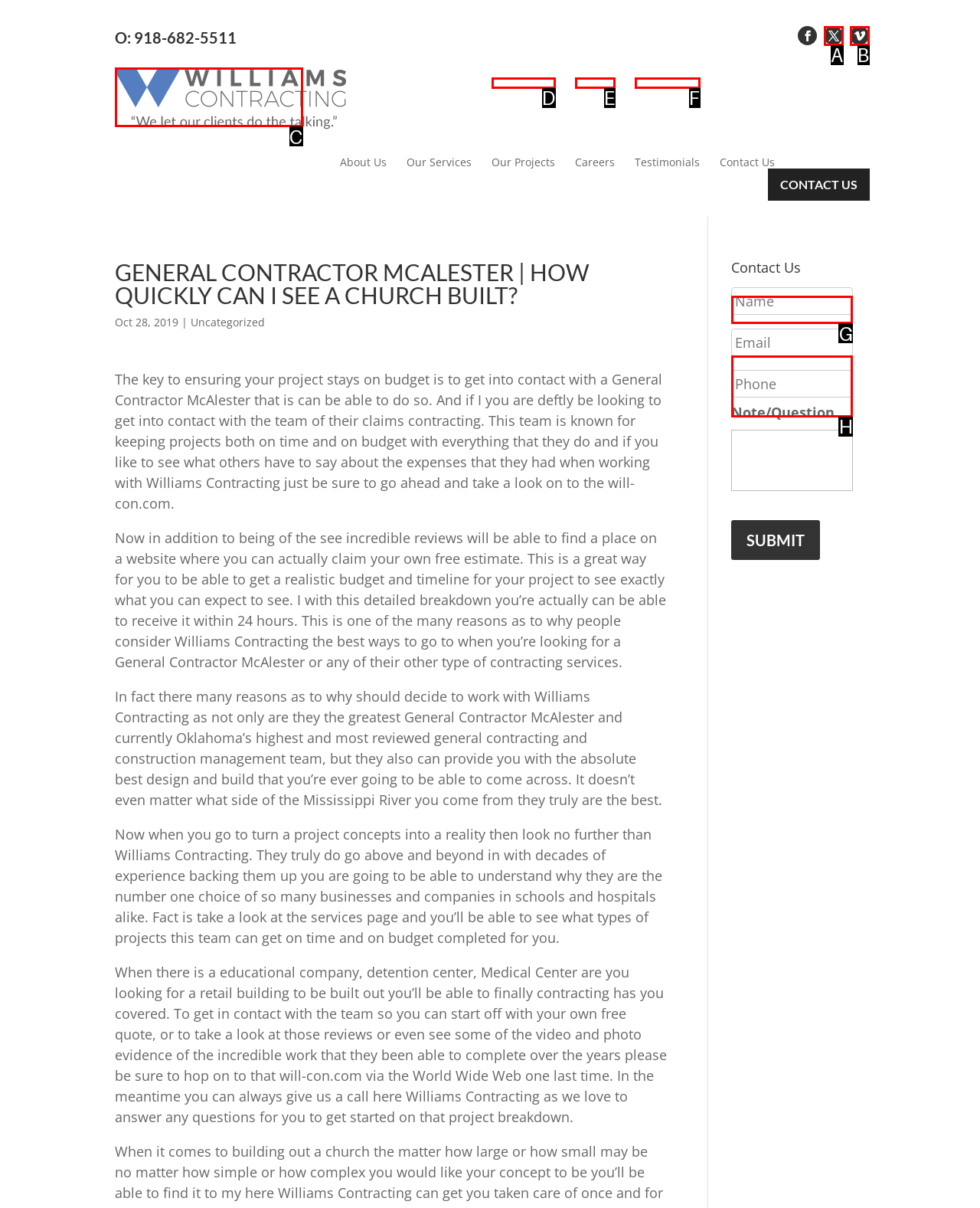Determine which option aligns with the description: <img src="/wp-content/uploads/Logo-1.png" alt="Williams Contracting" />. Provide the letter of the chosen option directly.

C